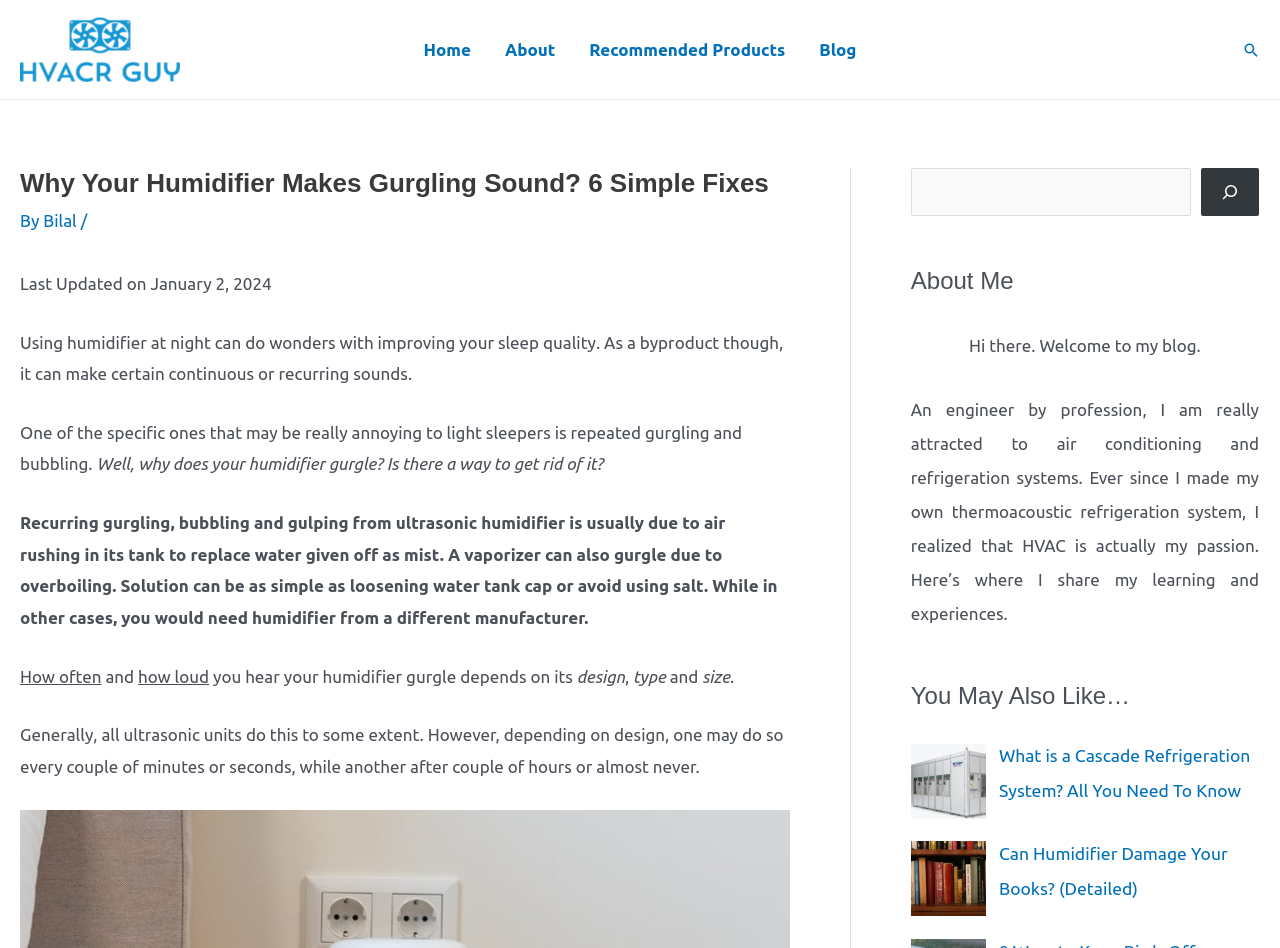Can you find the bounding box coordinates for the element that needs to be clicked to execute this instruction: "Click on the 'Home' link"? The coordinates should be given as four float numbers between 0 and 1, i.e., [left, top, right, bottom].

[0.318, 0.026, 0.381, 0.079]